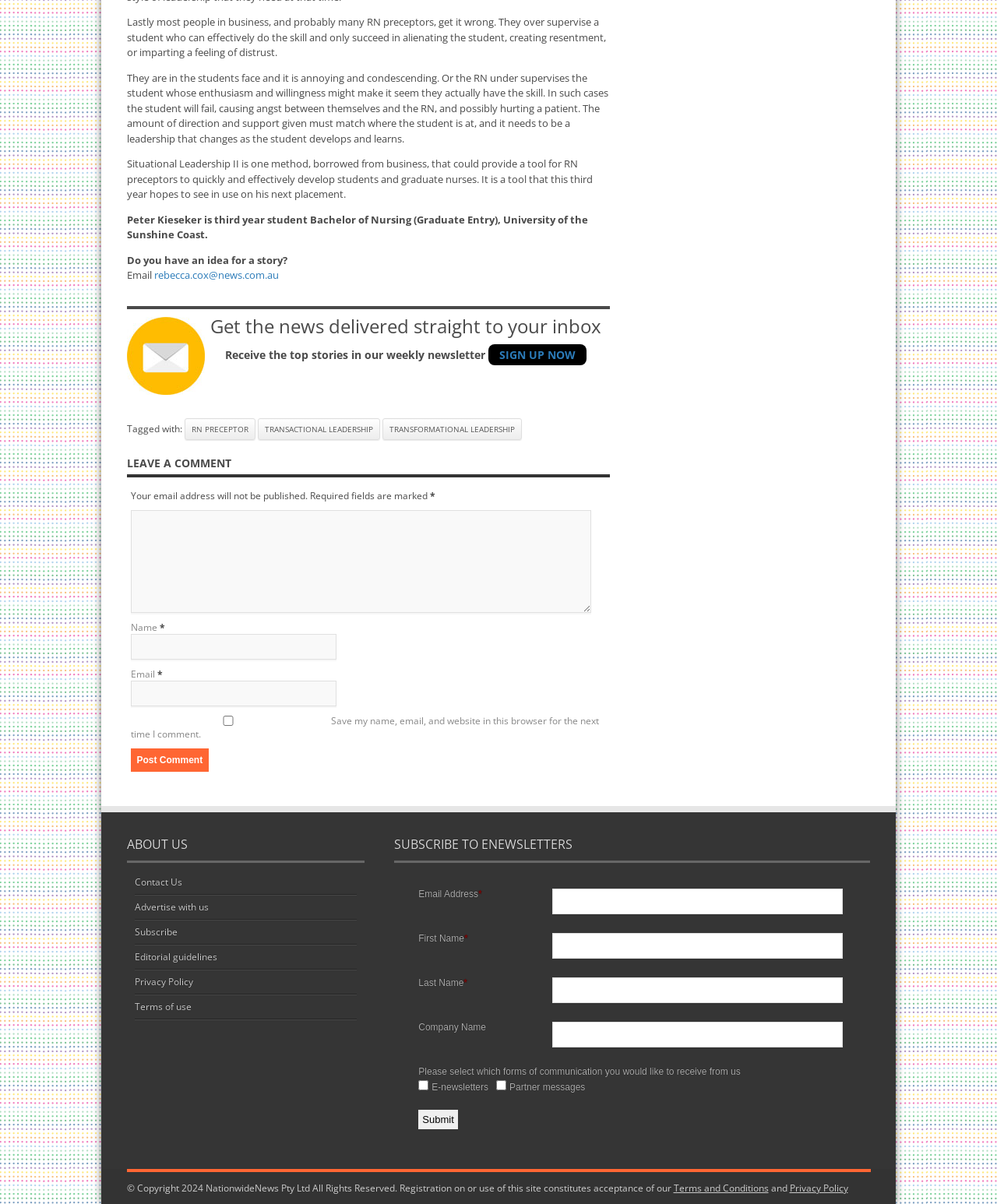Locate the bounding box of the UI element with the following description: "Subscribe".

[0.135, 0.768, 0.178, 0.779]